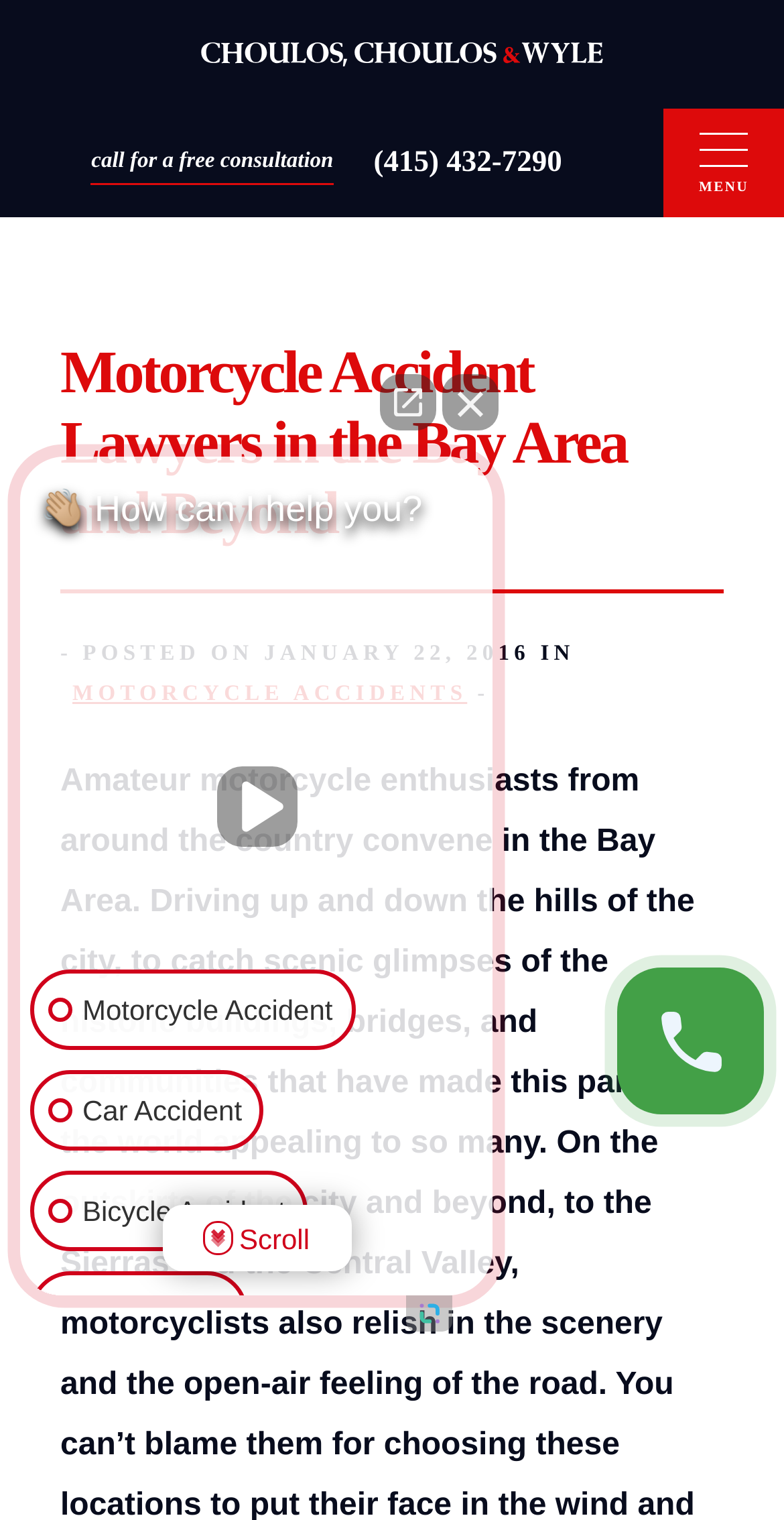Please find the bounding box coordinates for the clickable element needed to perform this instruction: "click the MENU button".

[0.891, 0.117, 0.955, 0.128]